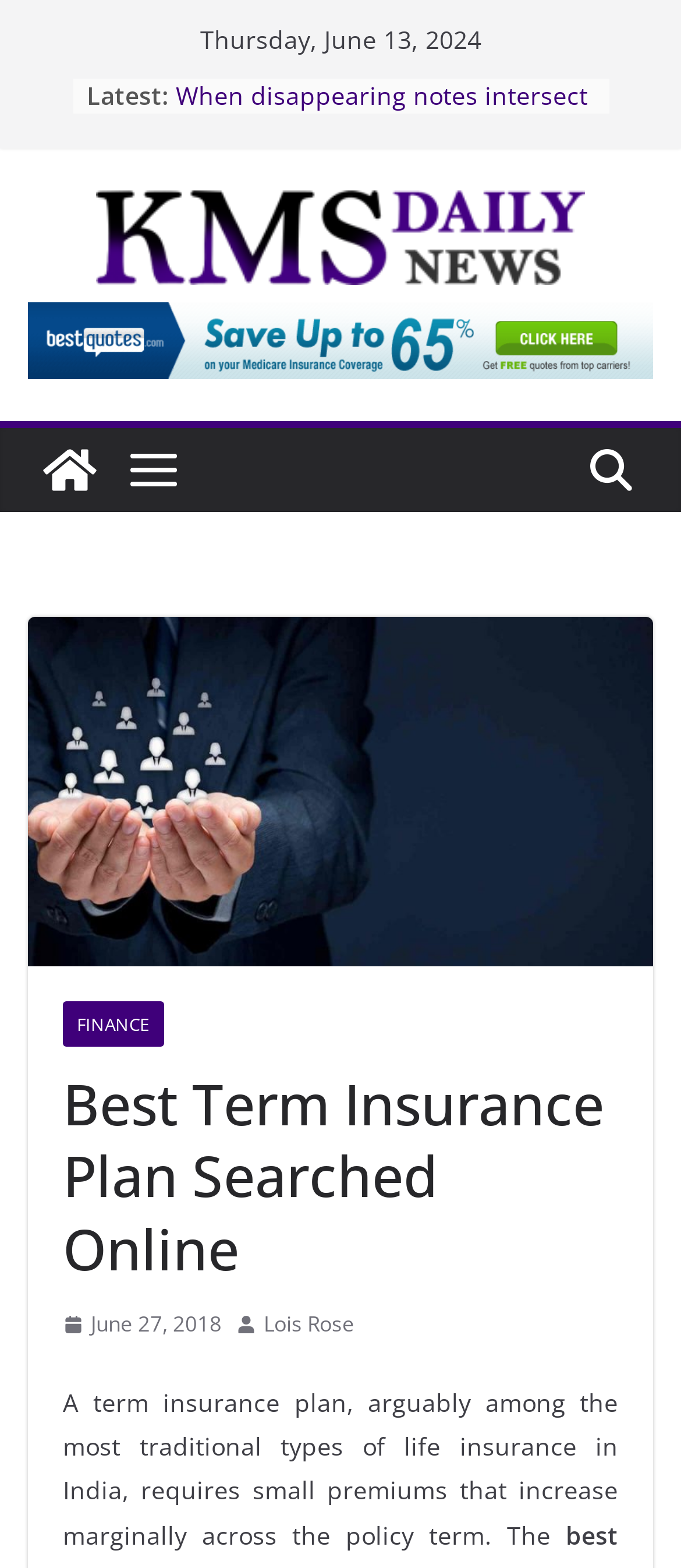With reference to the screenshot, provide a detailed response to the question below:
What is the category of the link 'FINANCE'?

The link 'FINANCE' is categorized as a link category, which can be inferred from its position and context within the webpage. It is located within a HeaderAsNonLandmark element, suggesting that it is a category or section header.